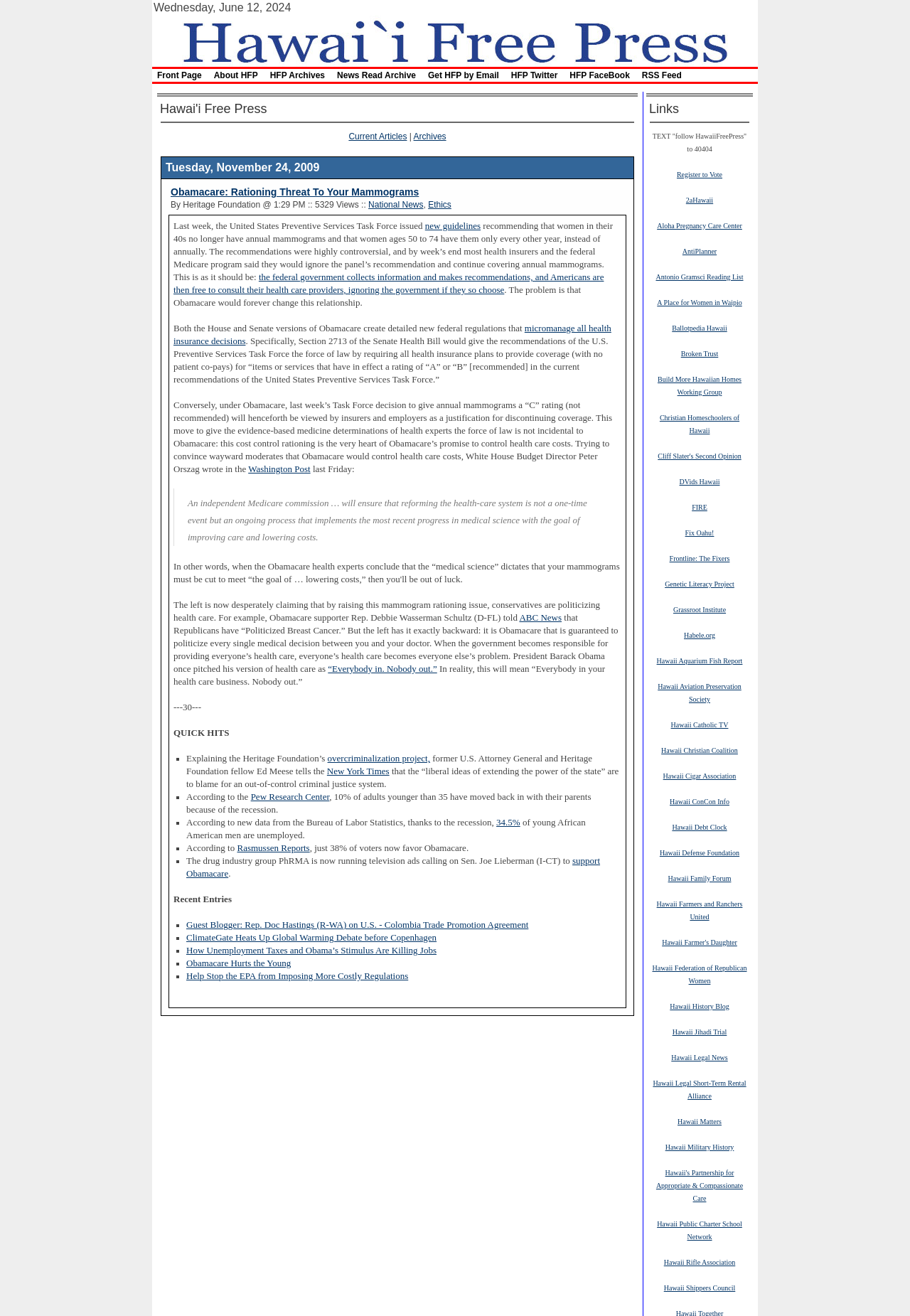Provide a one-word or one-phrase answer to the question:
What is the rating given to annual mammograms by the Task Force?

C